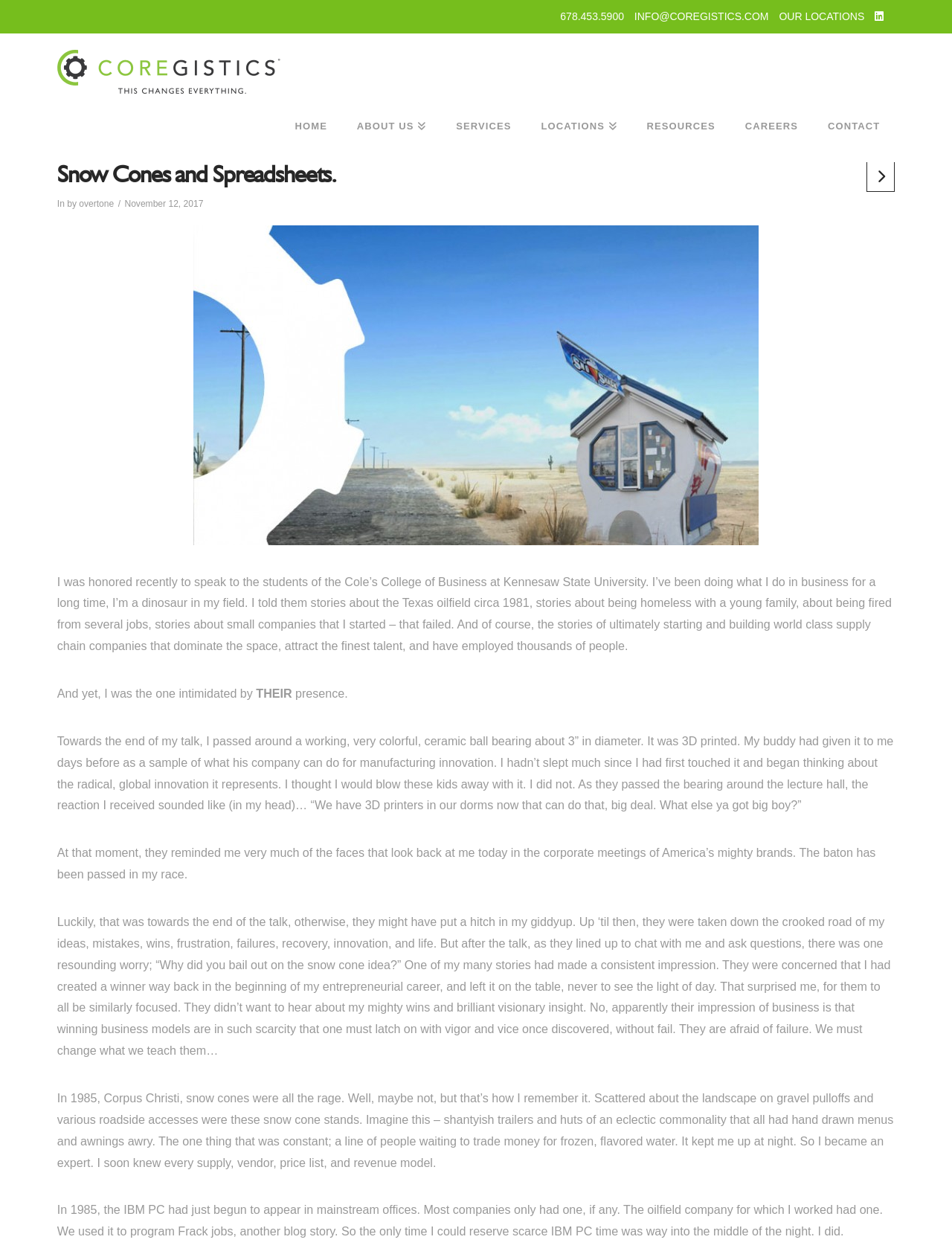Offer an in-depth caption of the entire webpage.

This webpage appears to be a blog post from Coregistics, a supply chain company. At the top of the page, there is a navigation menu with links to various sections of the website, including "Home", "About Us", "Services", "Locations", "Resources", "Careers", and "Contact". Below the navigation menu, there is a header section with the title "Snow Cones and Spreadsheets" and a subheading that appears to be a brief summary of the blog post.

The main content of the blog post is a personal anecdote from the author, who recently spoke to students at Kennesaw State University's Cole's College of Business. The author shares stories about their experiences in business, including failures and successes, and how they were intimidated by the students' presence. The author also talks about passing around a 3D-printed ceramic ball bearing during the talk, which did not impress the students as much as they had expected.

The blog post continues with the author reflecting on the students' reactions and how they reminded them of corporate meetings with America's mighty brands. The author also shares a story about their early entrepreneurial career, including a snow cone business idea that they abandoned, which surprised the students.

Throughout the blog post, there are no images, but there are several blocks of text with varying font sizes and styles. The text is well-organized and easy to follow, with clear paragraphs and headings. The overall tone of the blog post is reflective and conversational, with the author sharing personal stories and insights about their experiences in business.